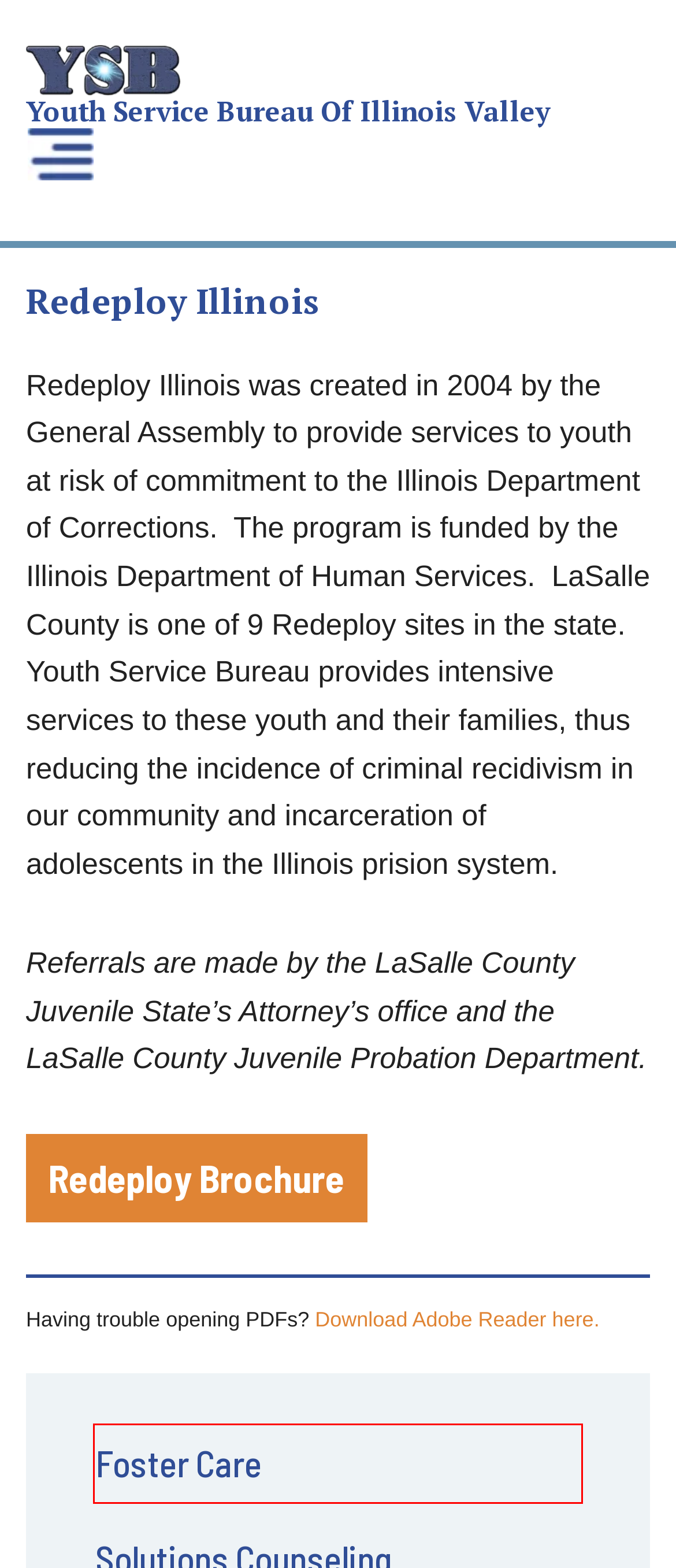You are looking at a webpage screenshot with a red bounding box around an element. Pick the description that best matches the new webpage after interacting with the element in the red bounding box. The possible descriptions are:
A. Foster Care - Youth Service Bureau Of Illinois Valley
B. Solutions Counseling - Youth Service Bureau Of Illinois Valley
C. Adobe - Download Adobe Acrobat Reader
D. Hope House - Youth Service Bureau Of Illinois Valley
E. Youth Service Bureau - Youth Service Bureau Of Illinois Valley
F. Transitional Living Program - Youth Service Bureau Of Illinois Valley
G. Ladd After School Program - Youth Service Bureau Of Illinois Valley
H. Hispanic Services - Youth Service Bureau Of Illinois Valley

A